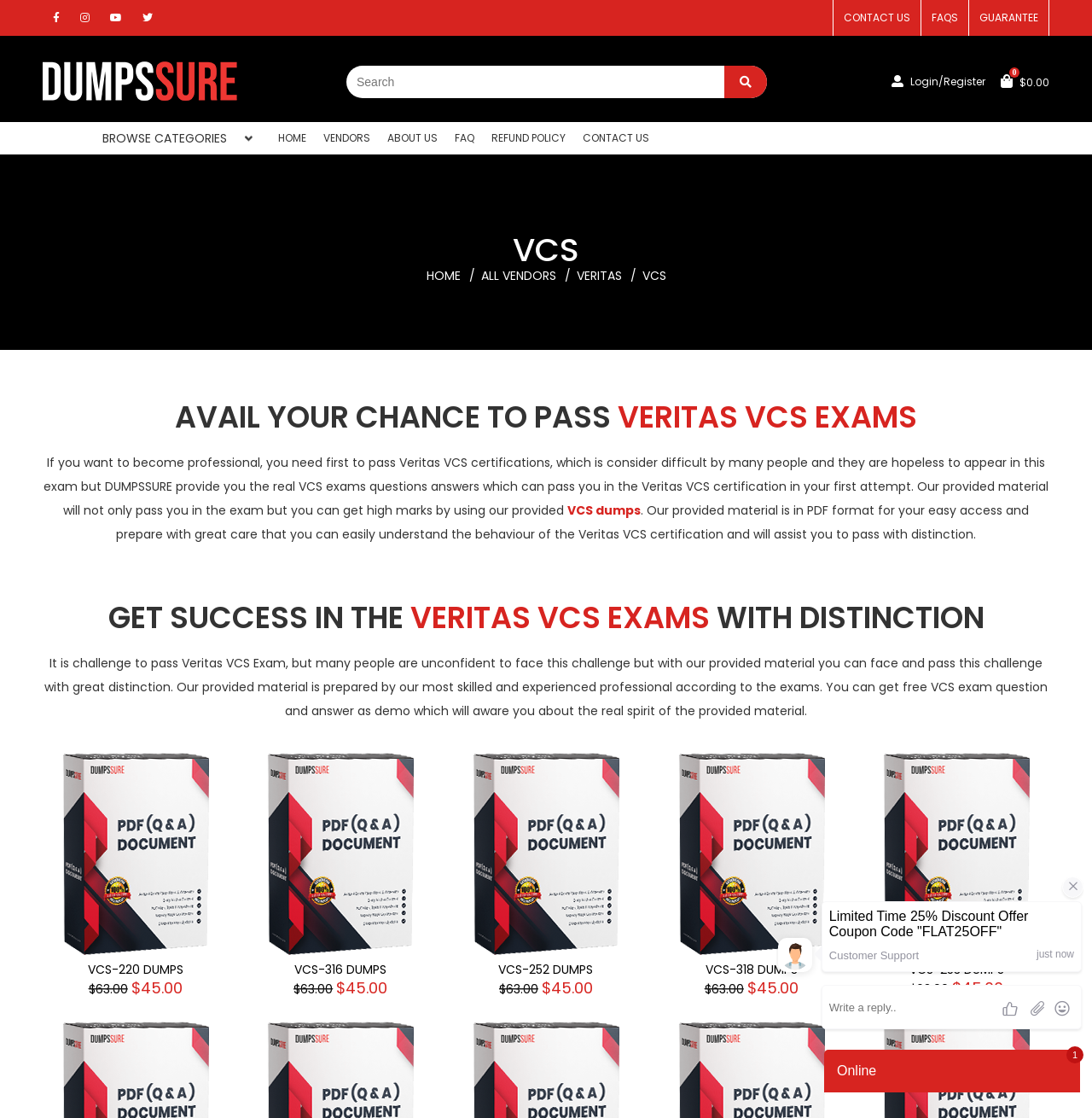Identify the bounding box coordinates of the element to click to follow this instruction: 'Browse categories'. Ensure the coordinates are four float values between 0 and 1, provided as [left, top, right, bottom].

[0.07, 0.117, 0.231, 0.131]